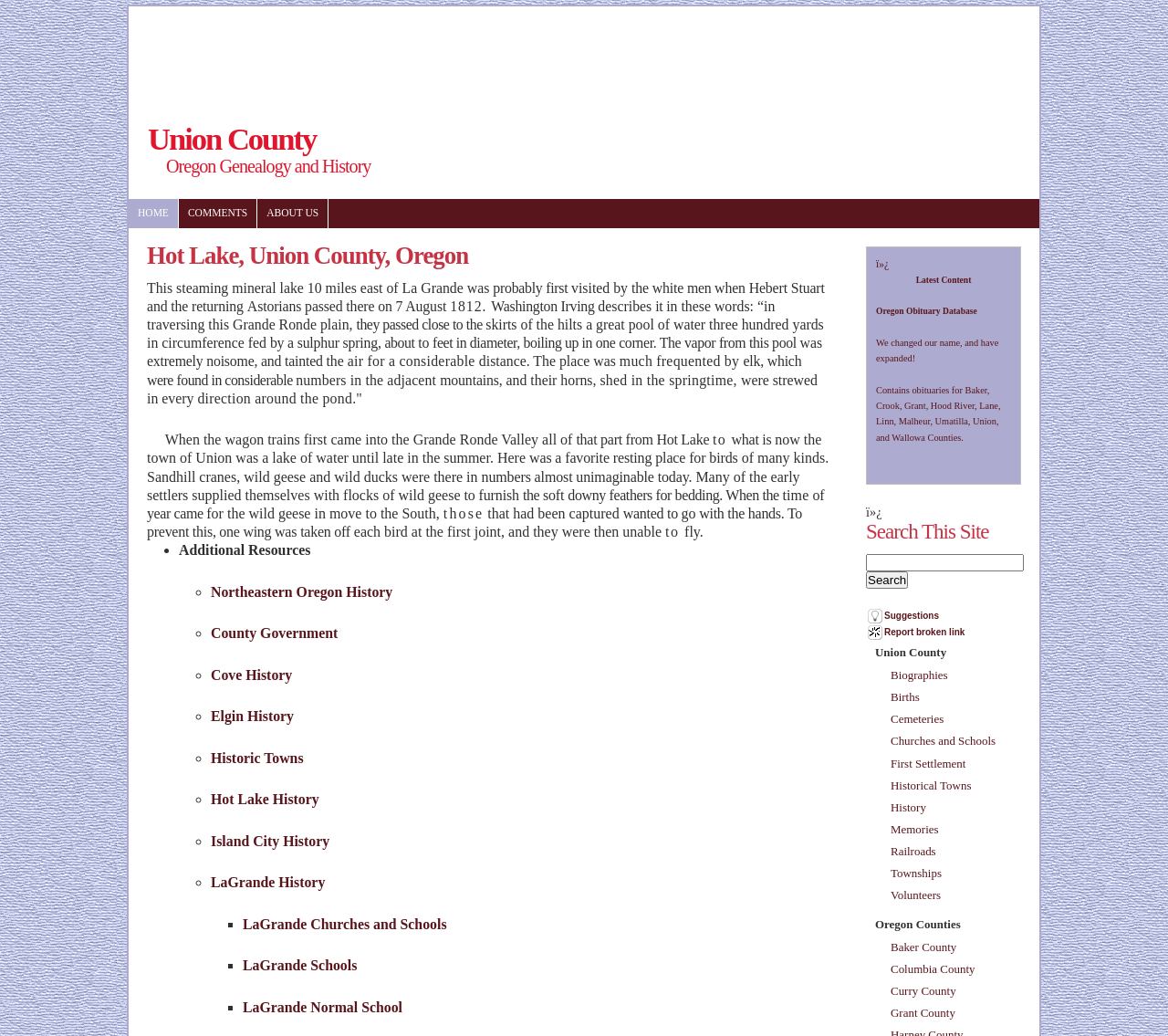What is the name of the lake described in this webpage?
Please provide a full and detailed response to the question.

The webpage is about Hot Lake, Union County, Oregon, and it provides historical information about the lake, so the answer is Hot Lake.